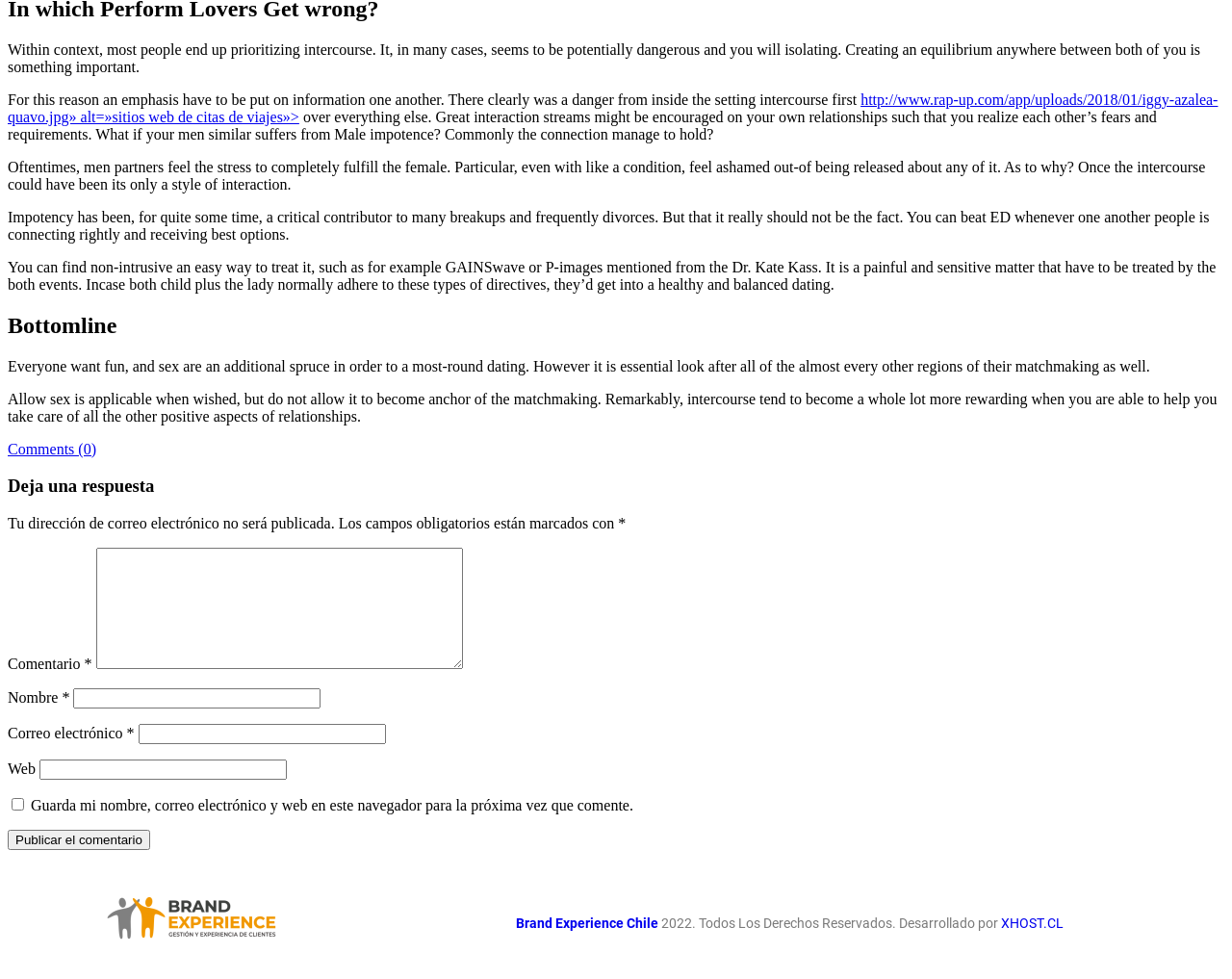Determine the bounding box coordinates for the area that needs to be clicked to fulfill this task: "Click the button to publish the comment". The coordinates must be given as four float numbers between 0 and 1, i.e., [left, top, right, bottom].

[0.006, 0.848, 0.122, 0.868]